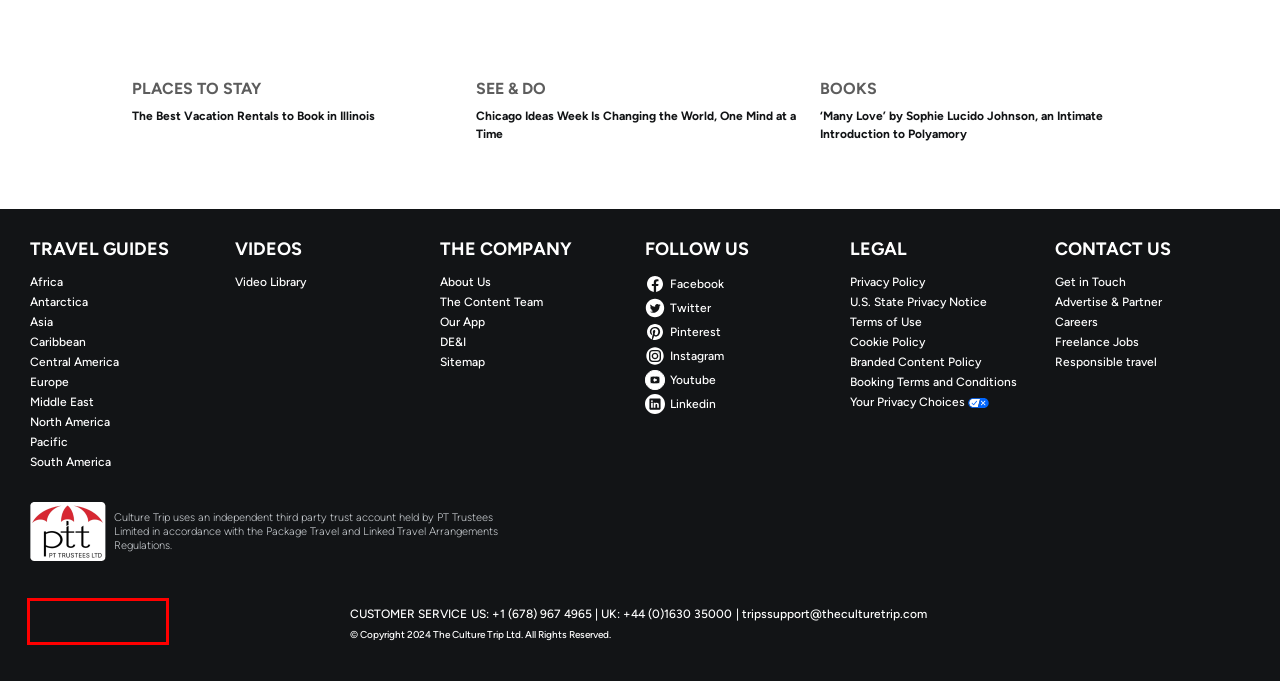You are given a screenshot of a webpage with a red rectangle bounding box. Choose the best webpage description that matches the new webpage after clicking the element in the bounding box. Here are the candidates:
A. About Tweet — big chicks + tweet - BIG CHICKS + TWEET
B. Lao Sze Chuan | Order Online | Chicago, IL 60640 | Chinese
C. Top 10 Musicians From Chicago
D. Our App
E. Jobs at Culture Trip | Culture Trip Careers
F. Fat Cat Restaurant & Bar | American Restaurant, Bar in Chicago, IL
G. Official Thai Pastry | Chicago, IL | View and Order Online
H. Home - Sun Wah BBQ

D